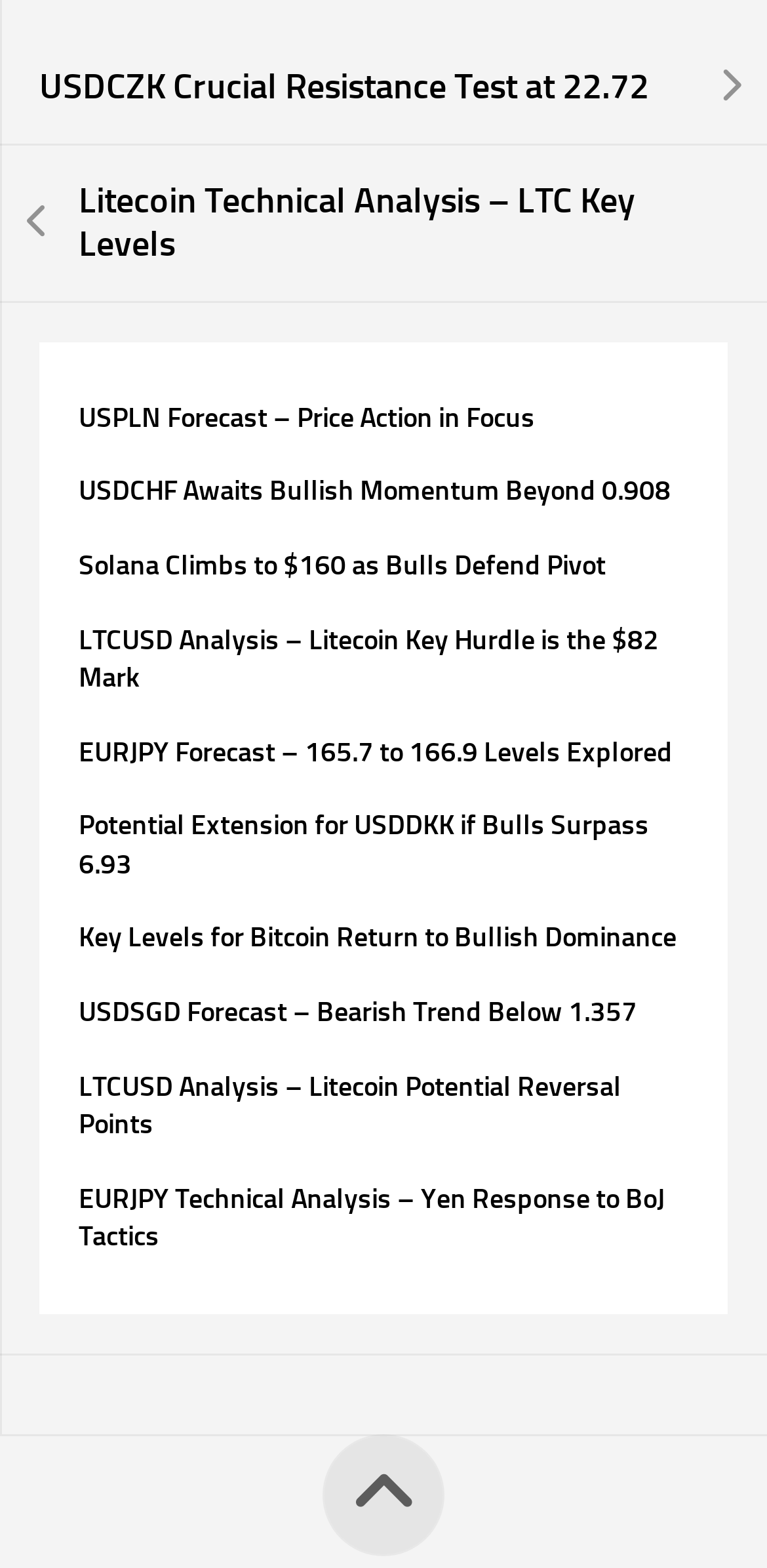Refer to the image and answer the question with as much detail as possible: What is the vertical position of the link 'Solana Climbs to $160 as Bulls Defend Pivot'?

I compared the y1 and y2 coordinates of the link 'Solana Climbs to $160 as Bulls Defend Pivot' with other link elements, and determined that it is located in the middle of the webpage.